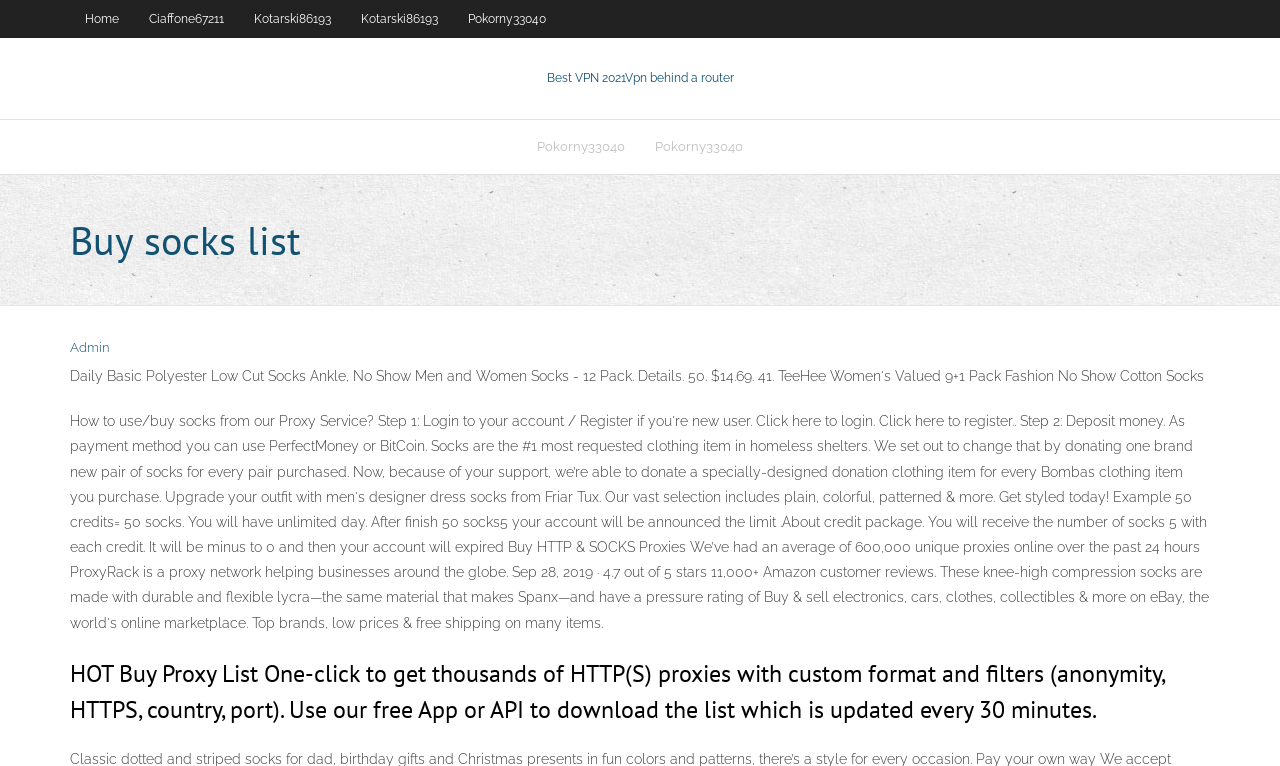Identify the bounding box coordinates of the specific part of the webpage to click to complete this instruction: "click on Admin".

[0.055, 0.443, 0.085, 0.463]